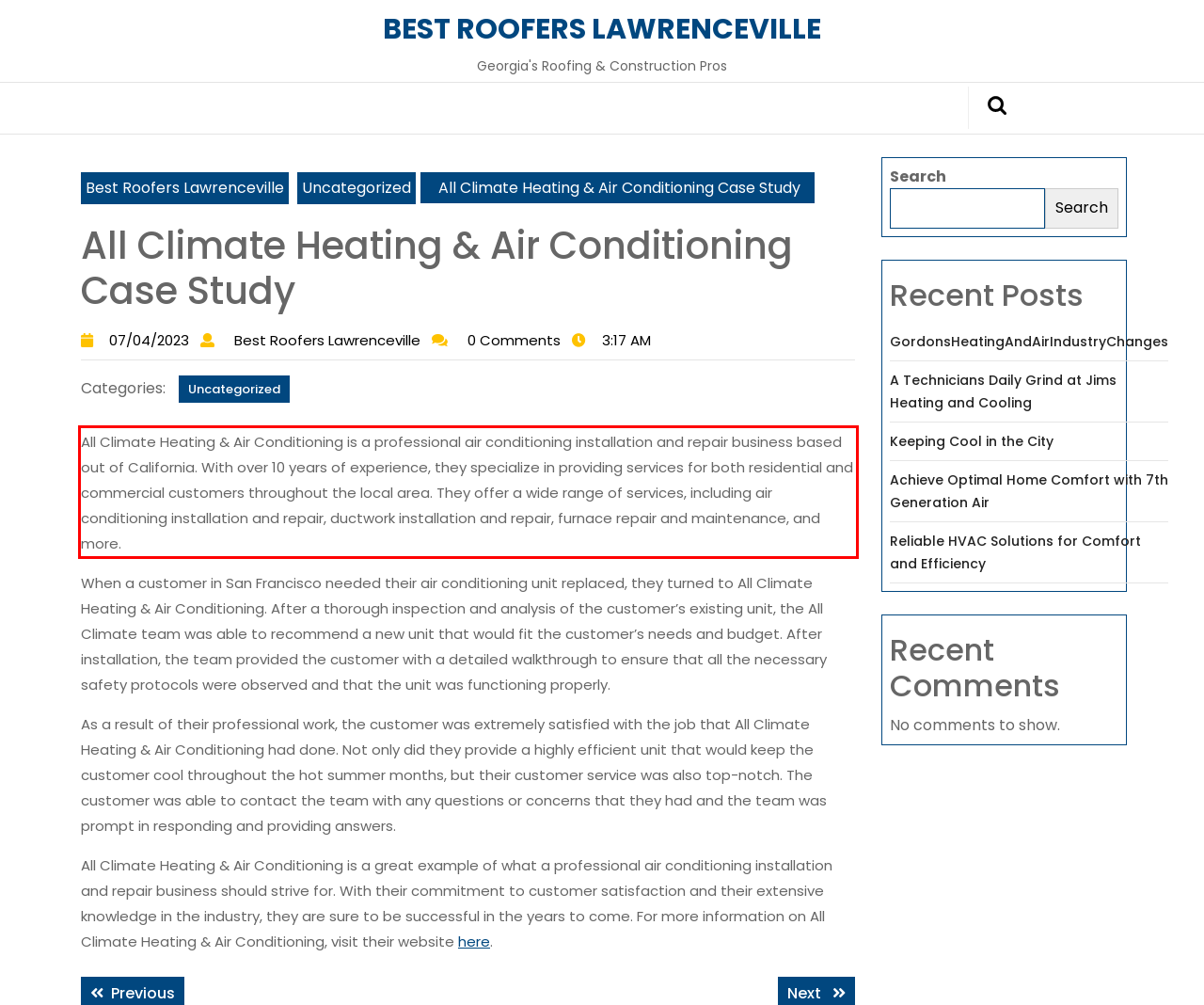The screenshot provided shows a webpage with a red bounding box. Apply OCR to the text within this red bounding box and provide the extracted content.

All Climate Heating & Air Conditioning is a professional air conditioning installation and repair business based out of California. With over 10 years of experience, they specialize in providing services for both residential and commercial customers throughout the local area. They offer a wide range of services, including air conditioning installation and repair, ductwork installation and repair, furnace repair and maintenance, and more.